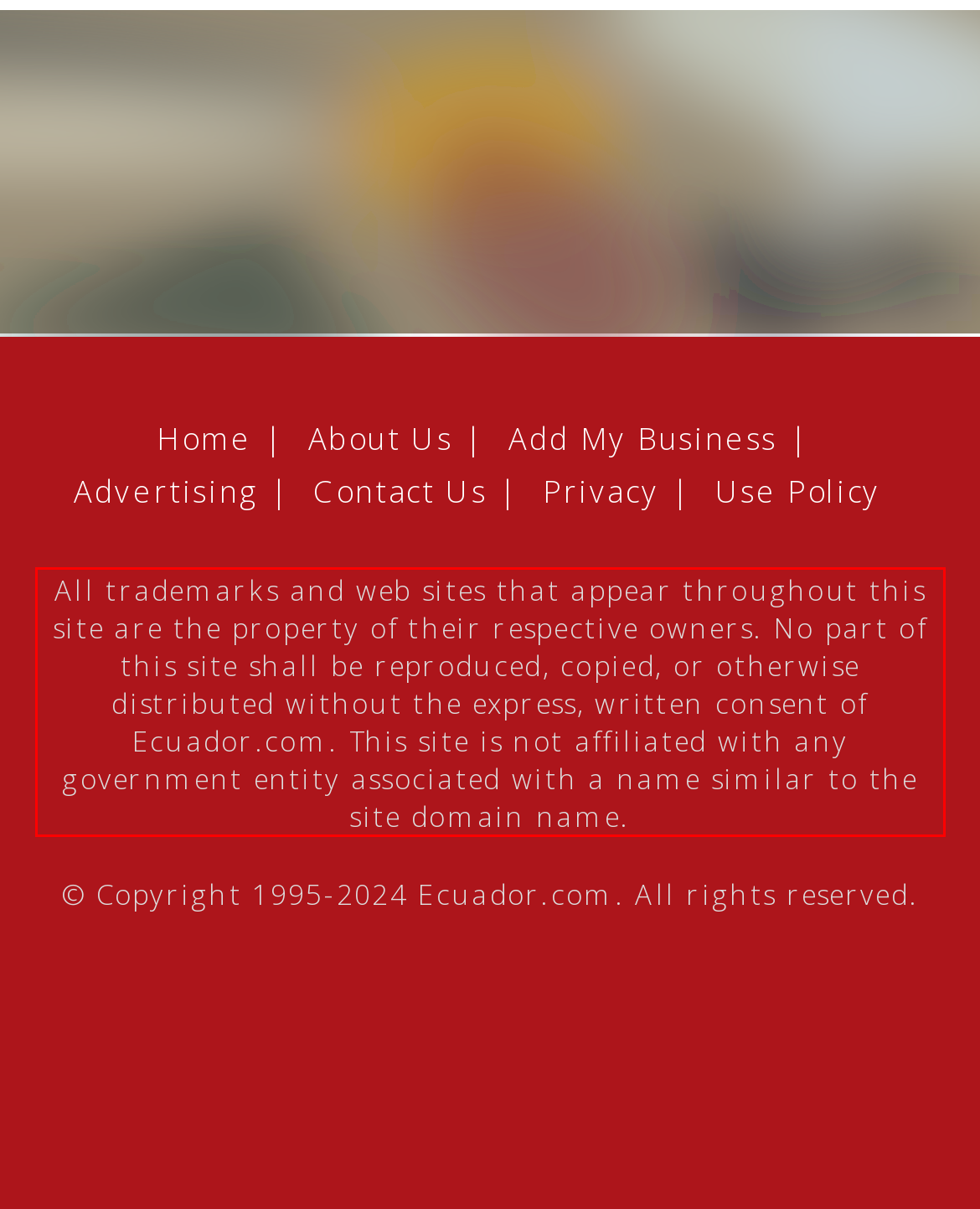You are provided with a screenshot of a webpage featuring a red rectangle bounding box. Extract the text content within this red bounding box using OCR.

All trademarks and web sites that appear throughout this site are the property of their respective owners. No part of this site shall be reproduced, copied, or otherwise distributed without the express, written consent of Ecuador.com. This site is not affiliated with any government entity associated with a name similar to the site domain name.